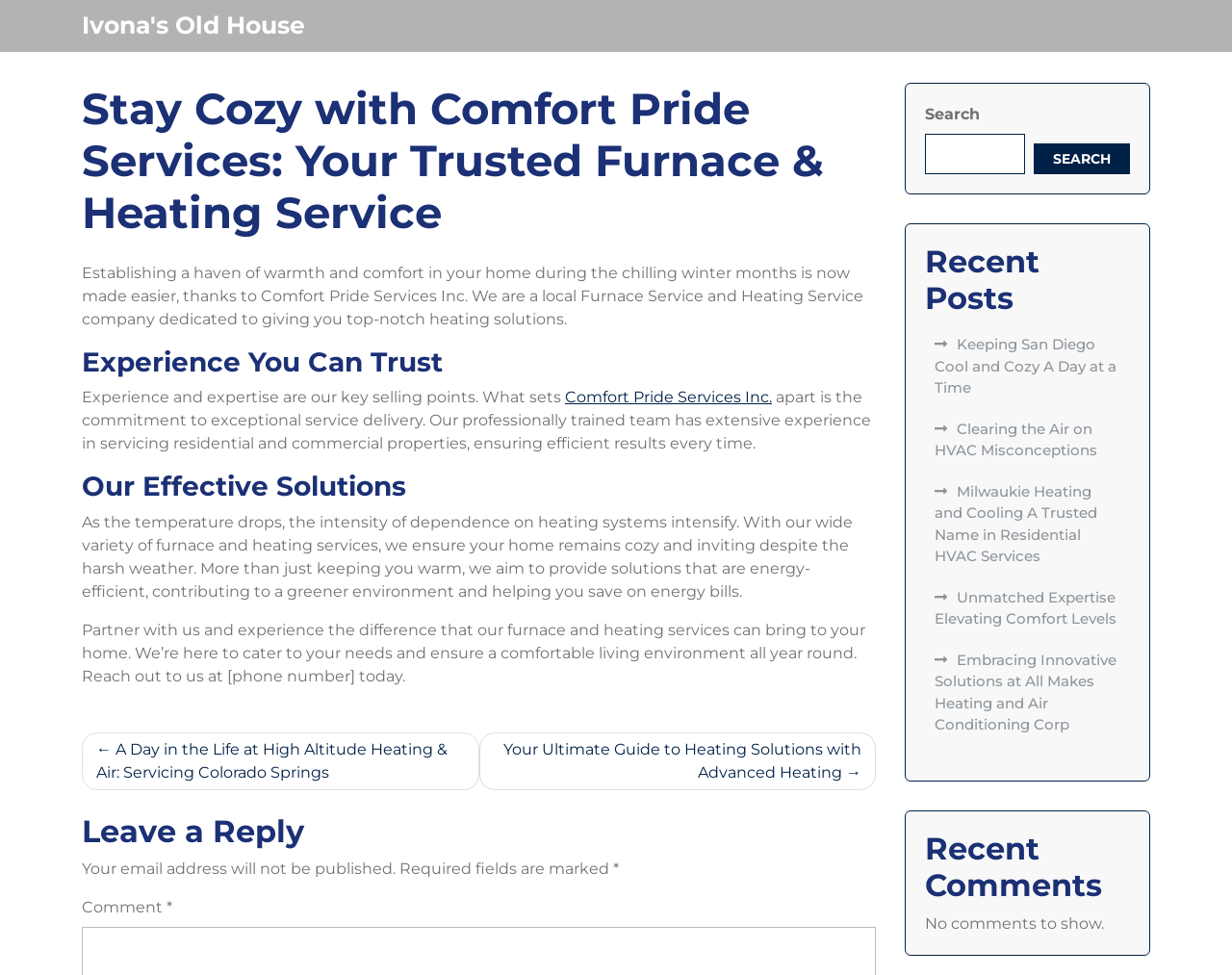Please identify the bounding box coordinates of the element that needs to be clicked to perform the following instruction: "Leave a reply".

[0.066, 0.834, 0.711, 0.872]